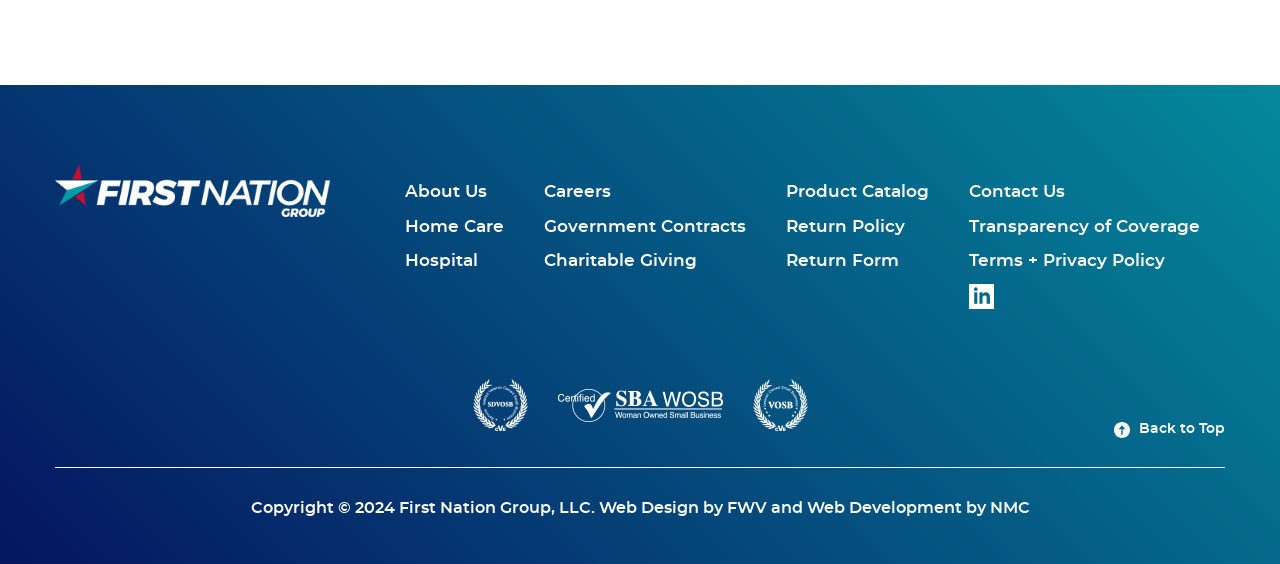Please find the bounding box coordinates of the element's region to be clicked to carry out this instruction: "Click the ICAR Logo".

None